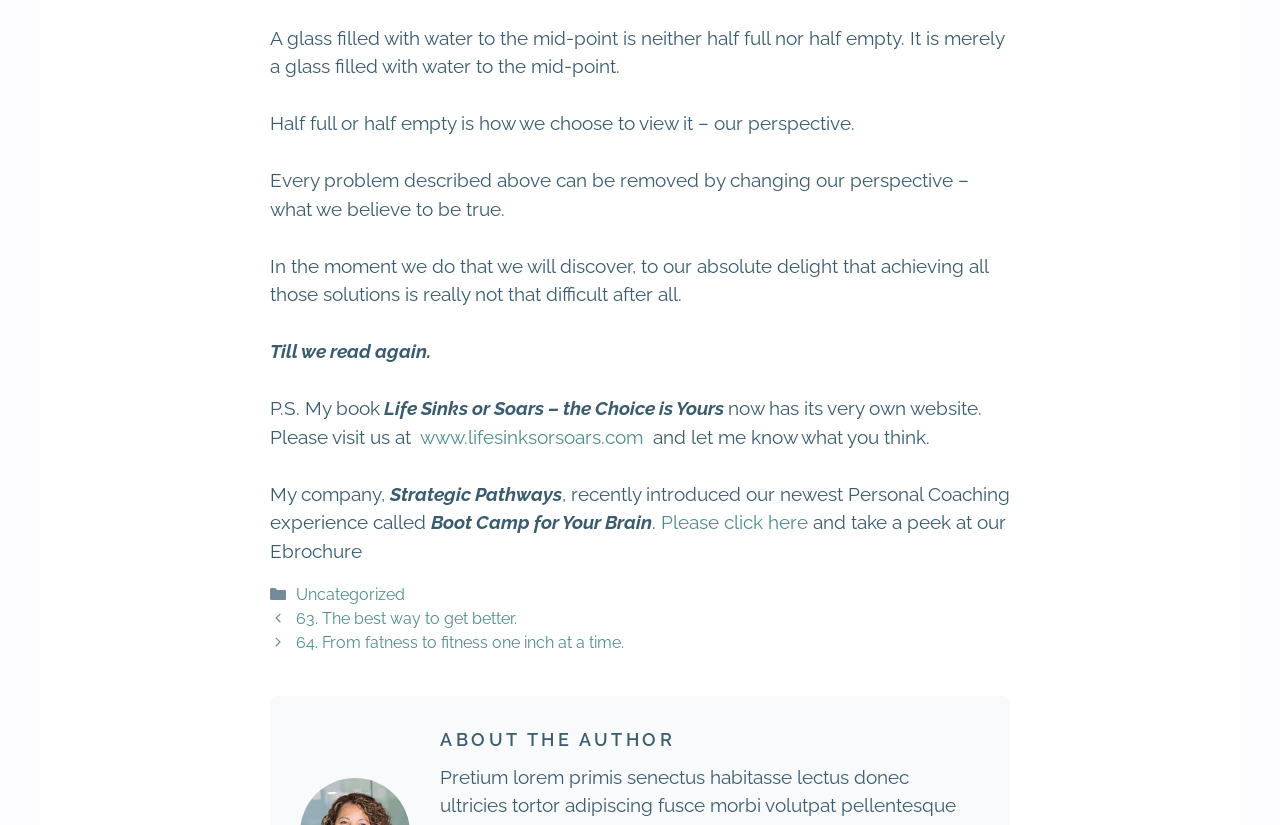Give the bounding box coordinates for the element described by: "FOOD MENU".

None